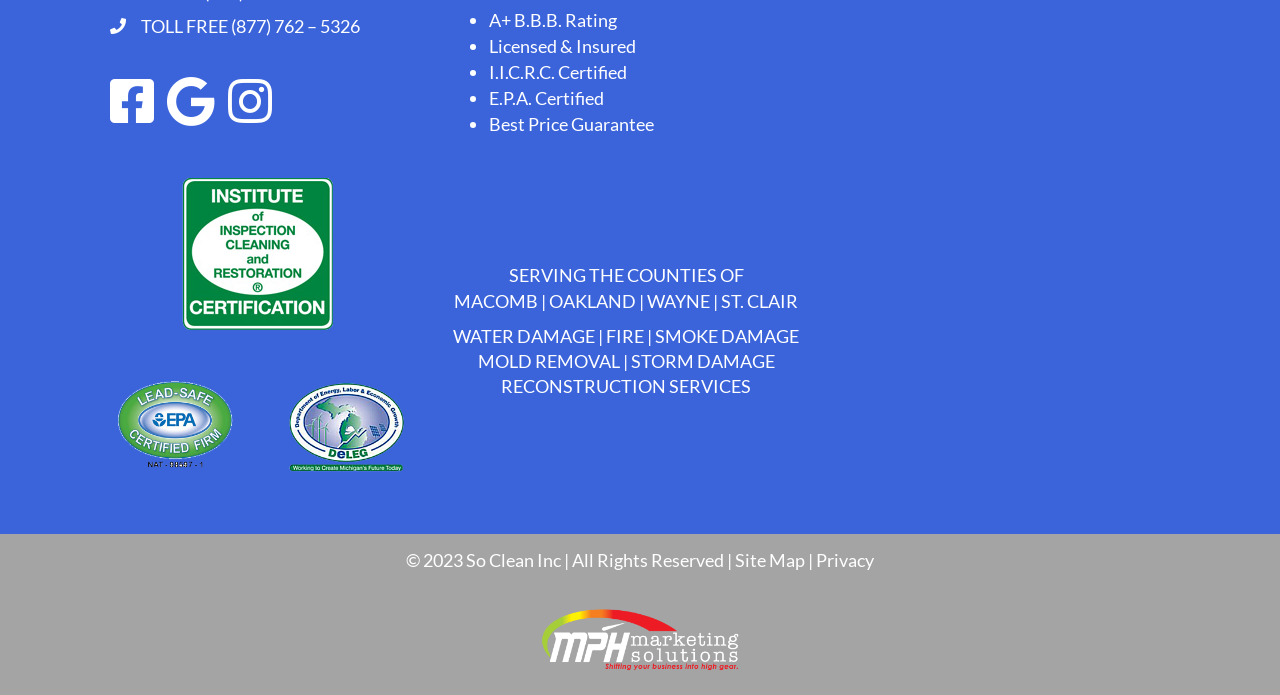Respond with a single word or phrase for the following question: 
What services does the company offer?

Water damage, fire, smoke damage, etc.